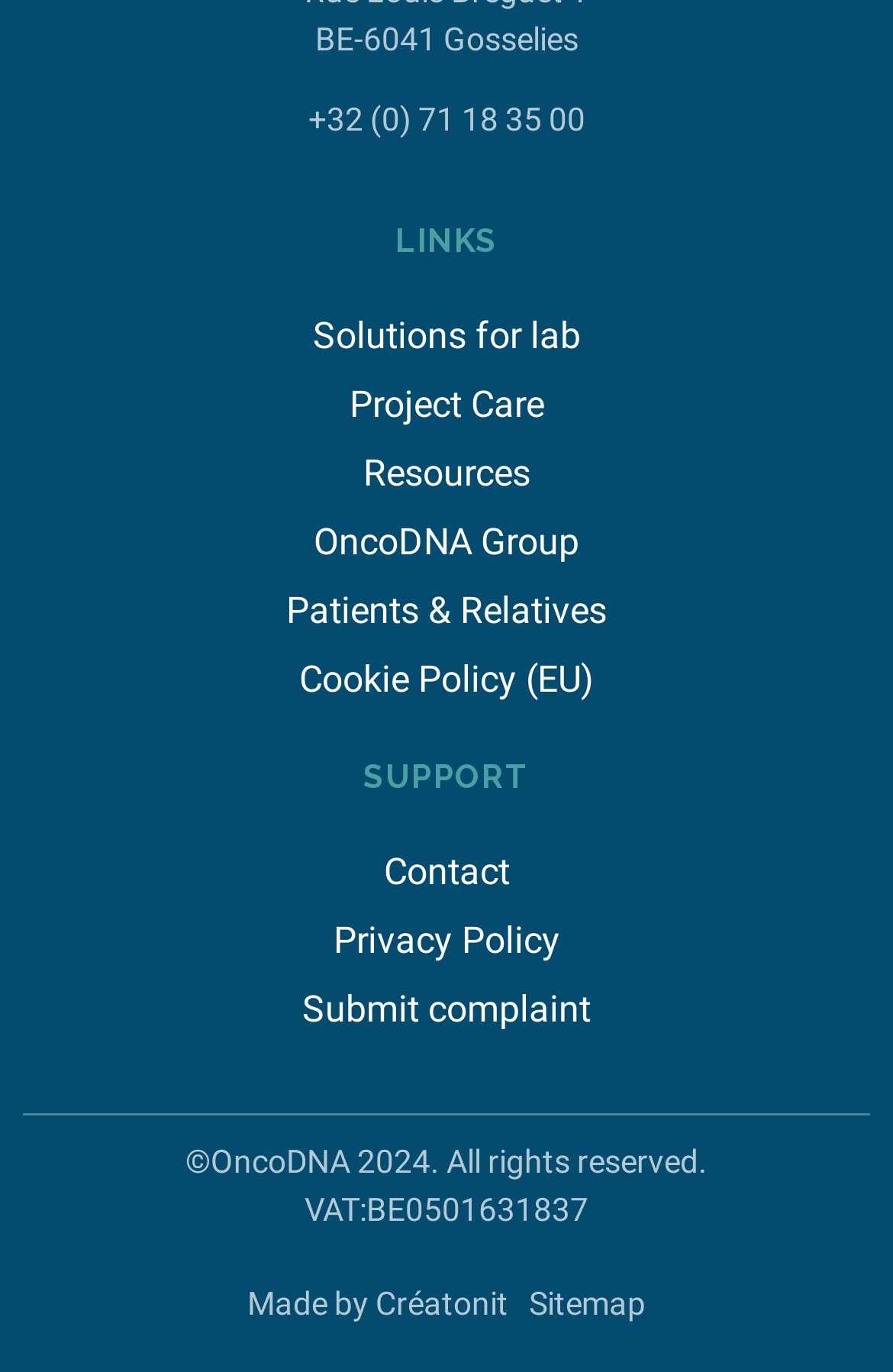Identify the bounding box coordinates for the region of the element that should be clicked to carry out the instruction: "Go to OncoDNA Group". The bounding box coordinates should be four float numbers between 0 and 1, i.e., [left, top, right, bottom].

[0.051, 0.37, 0.949, 0.42]